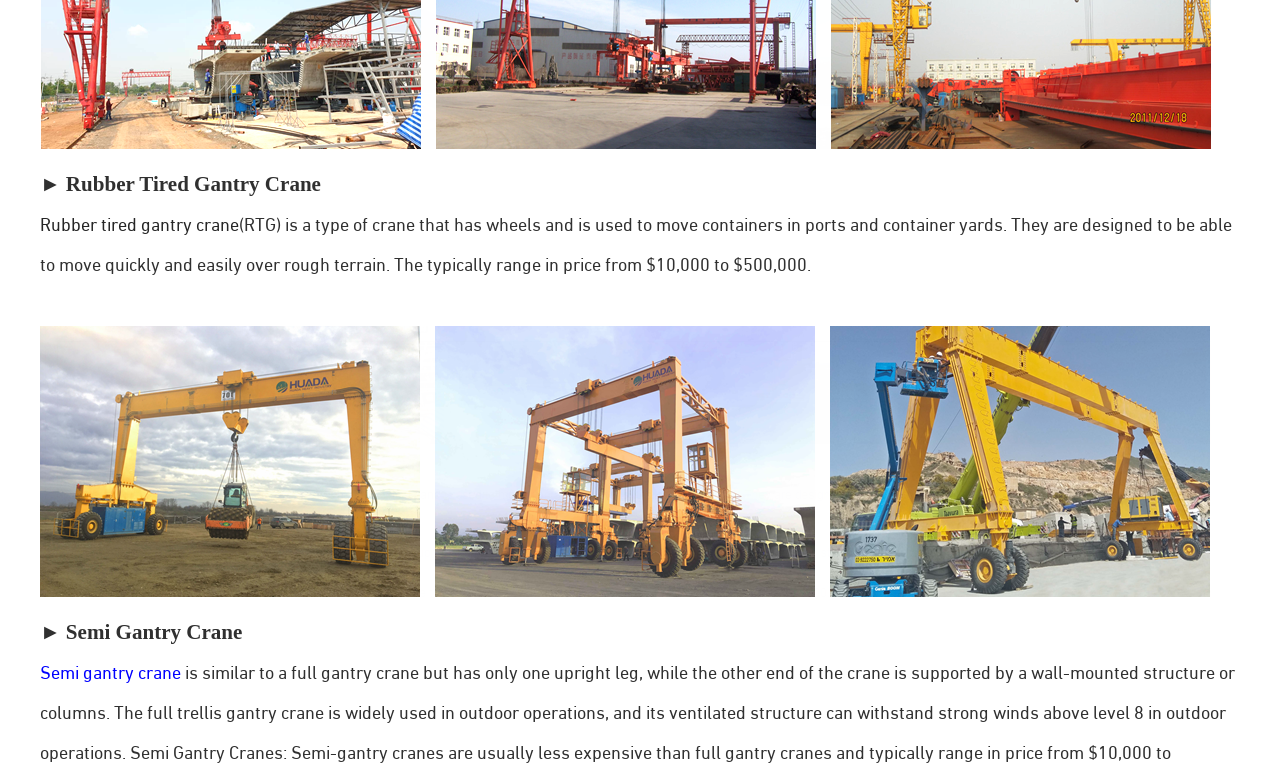What is the purpose of Rubber Tired Gantry Cranes?
Look at the image and provide a detailed response to the question.

The first section of the webpage states that Rubber Tired Gantry Cranes are 'used to move containers in ports and container yards'.